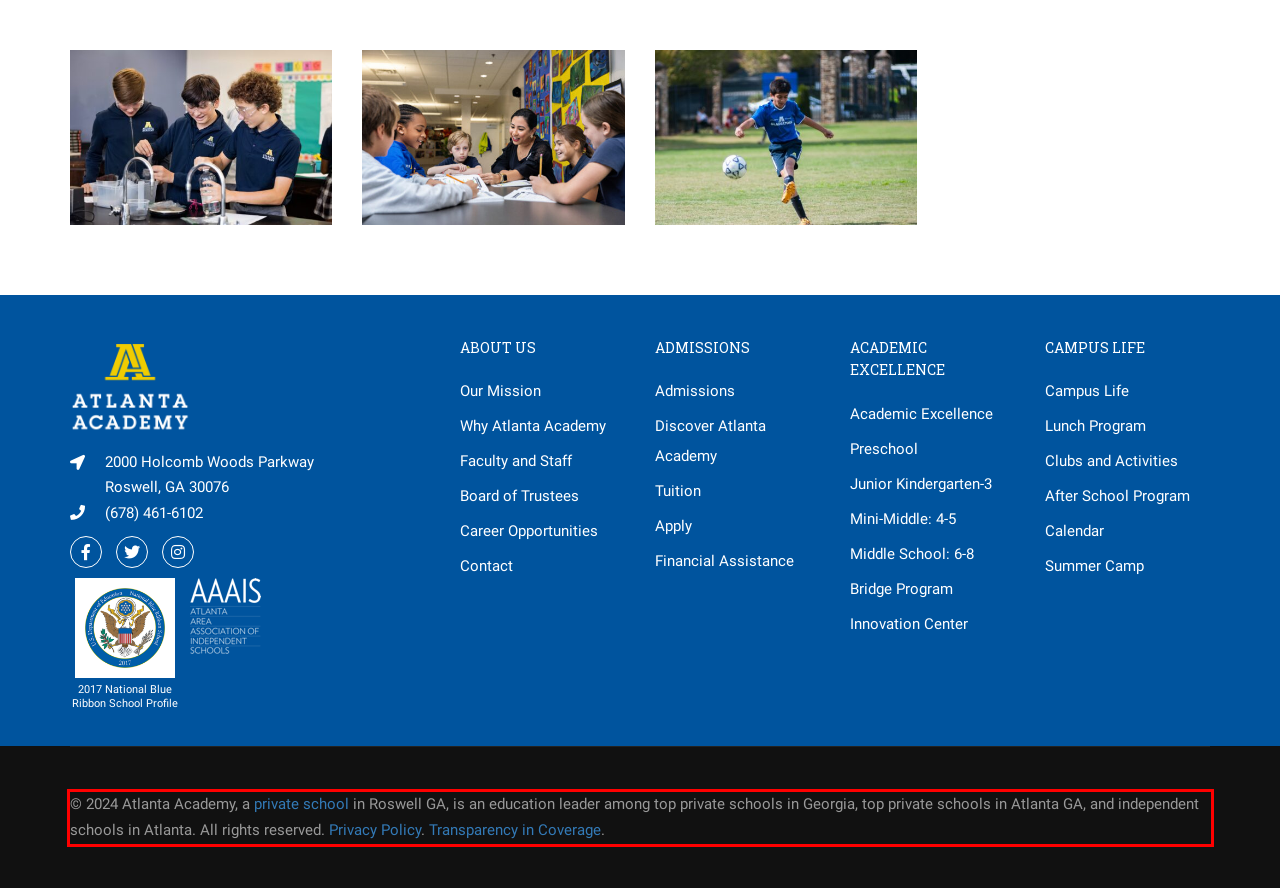Please identify and extract the text from the UI element that is surrounded by a red bounding box in the provided webpage screenshot.

© 2024 Atlanta Academy, a private school in Roswell GA, is an education leader among top private schools in Georgia, top private schools in Atlanta GA, and independent schools in Atlanta. All rights reserved. Privacy Policy. Transparency in Coverage.